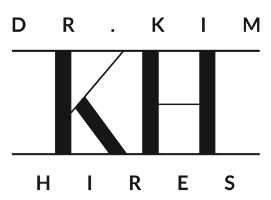What is the distinctive feature at the center of the logo?
Based on the image, please offer an in-depth response to the question.

The logo features a distinctive interlocking 'KH' at the center, which emphasizes unity and professionalism, and is a unique element of the logo design.